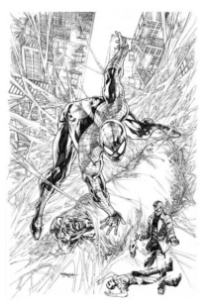What style of art is the illustration inspired by?
Look at the image and construct a detailed response to the question.

The intricate linework and vivid sense of movement in the illustration are typical of comic art, indicating that the artwork is inspired by this style, which is often used to depict dynamic and action-packed scenes.